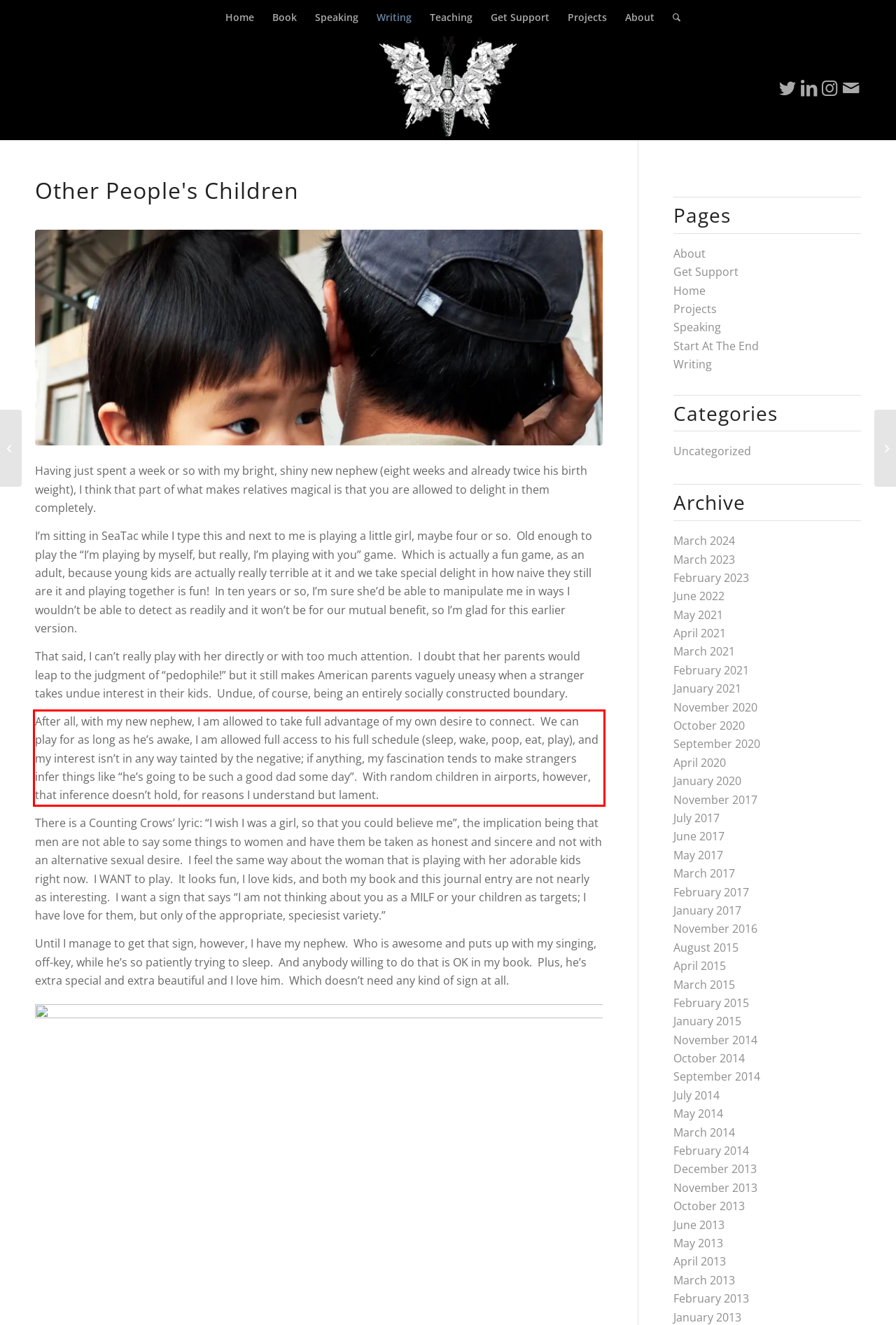Inspect the webpage screenshot that has a red bounding box and use OCR technology to read and display the text inside the red bounding box.

After all, with my new nephew, I am allowed to take full advantage of my own desire to connect. We can play for as long as he’s awake, I am allowed full access to his full schedule (sleep, wake, poop, eat, play), and my interest isn’t in any way tainted by the negative; if anything, my fascination tends to make strangers infer things like “he’s going to be such a good dad some day”. With random children in airports, however, that inference doesn’t hold, for reasons I understand but lament.